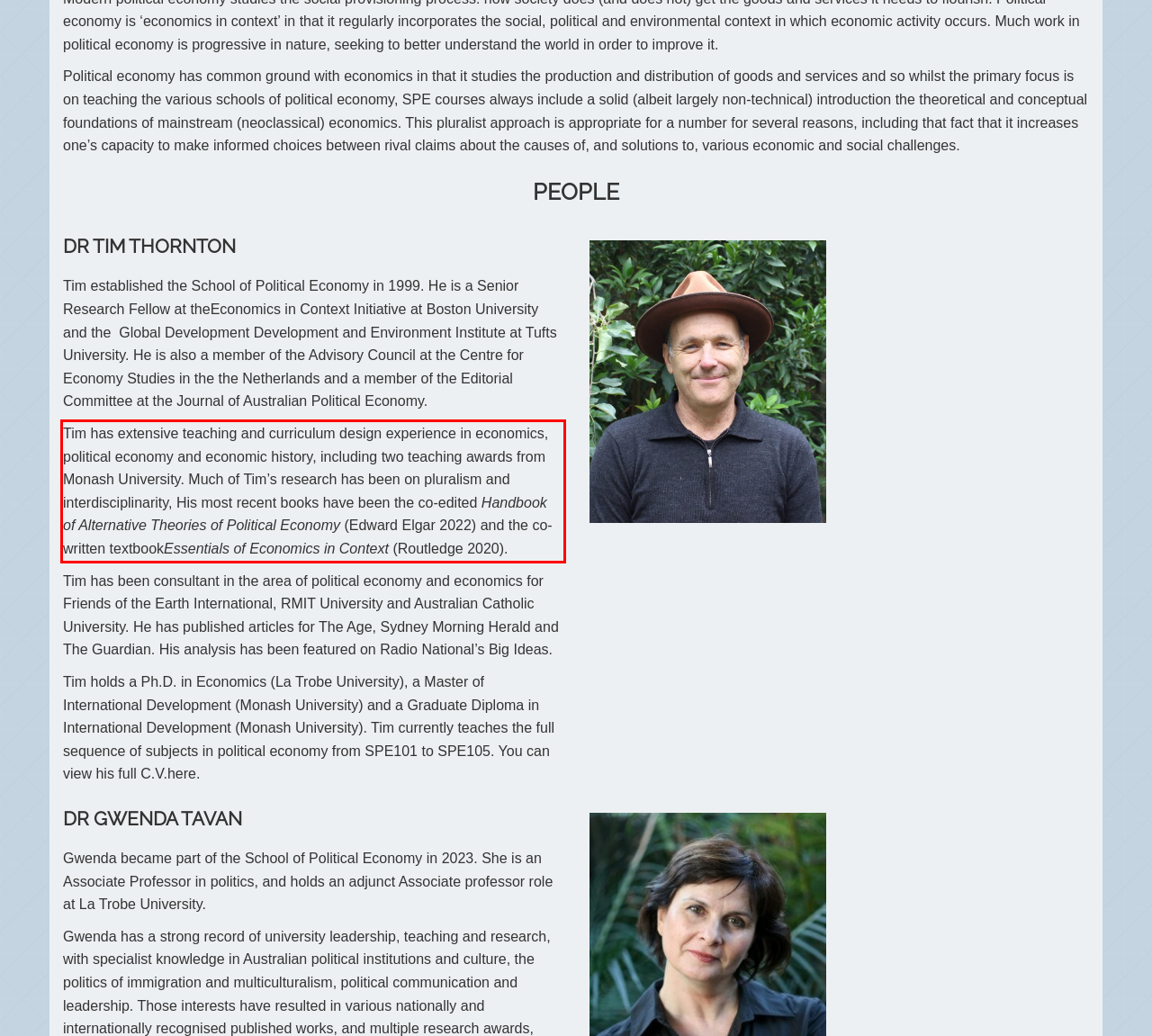From the screenshot of the webpage, locate the red bounding box and extract the text contained within that area.

Tim has extensive teaching and curriculum design experience in economics, political economy and economic history, including two teaching awards from Monash University. Much of Tim’s research has been on pluralism and interdisciplinarity, His most recent books have been the co-edited Handbook of Alternative Theories of Political Economy (Edward Elgar 2022) and the co-written textbookEssentials of Economics in Context (Routledge 2020).